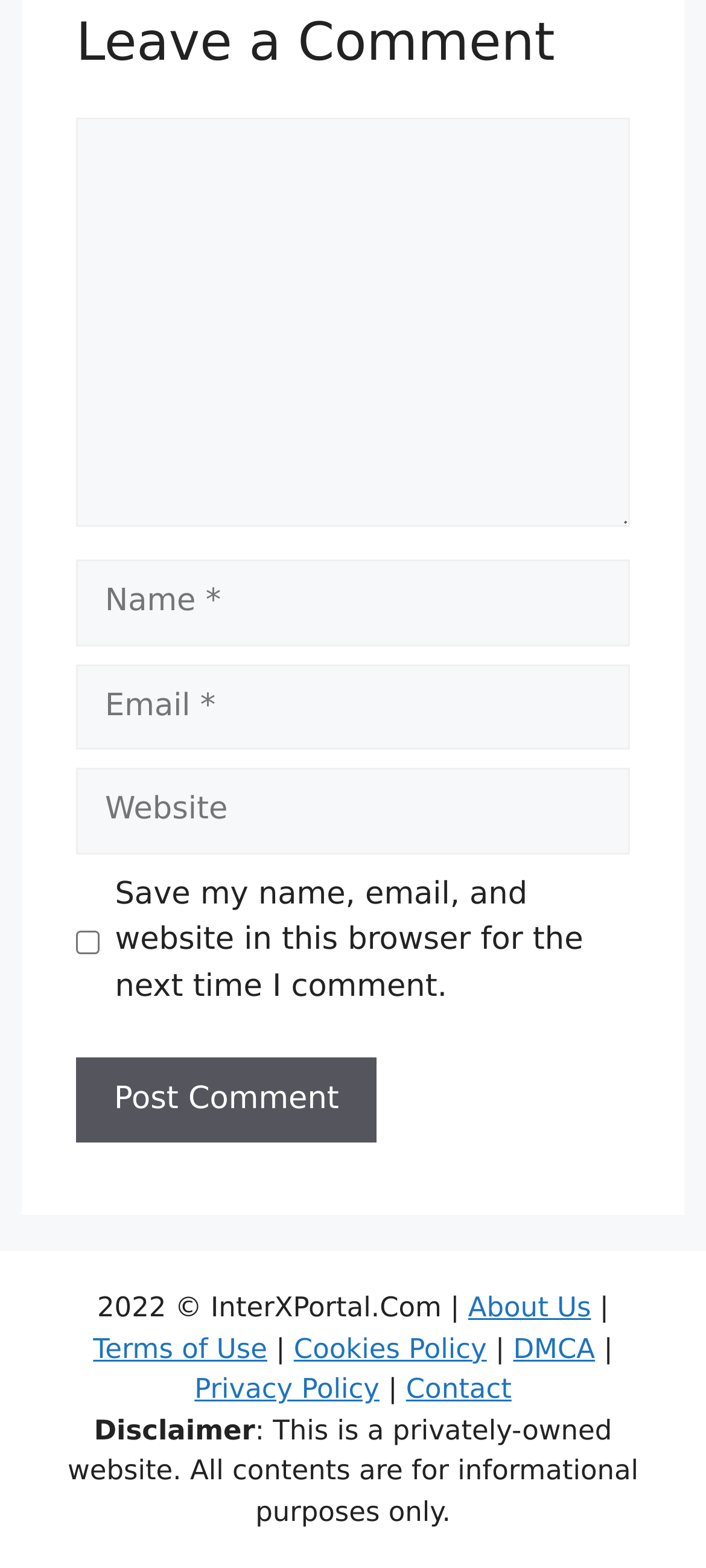Bounding box coordinates are given in the format (top-left x, top-left y, bottom-right x, bottom-right y). All values should be floating point numbers between 0 and 1. Provide the bounding box coordinate for the UI element described as: Star Wars Gift Ideas

None